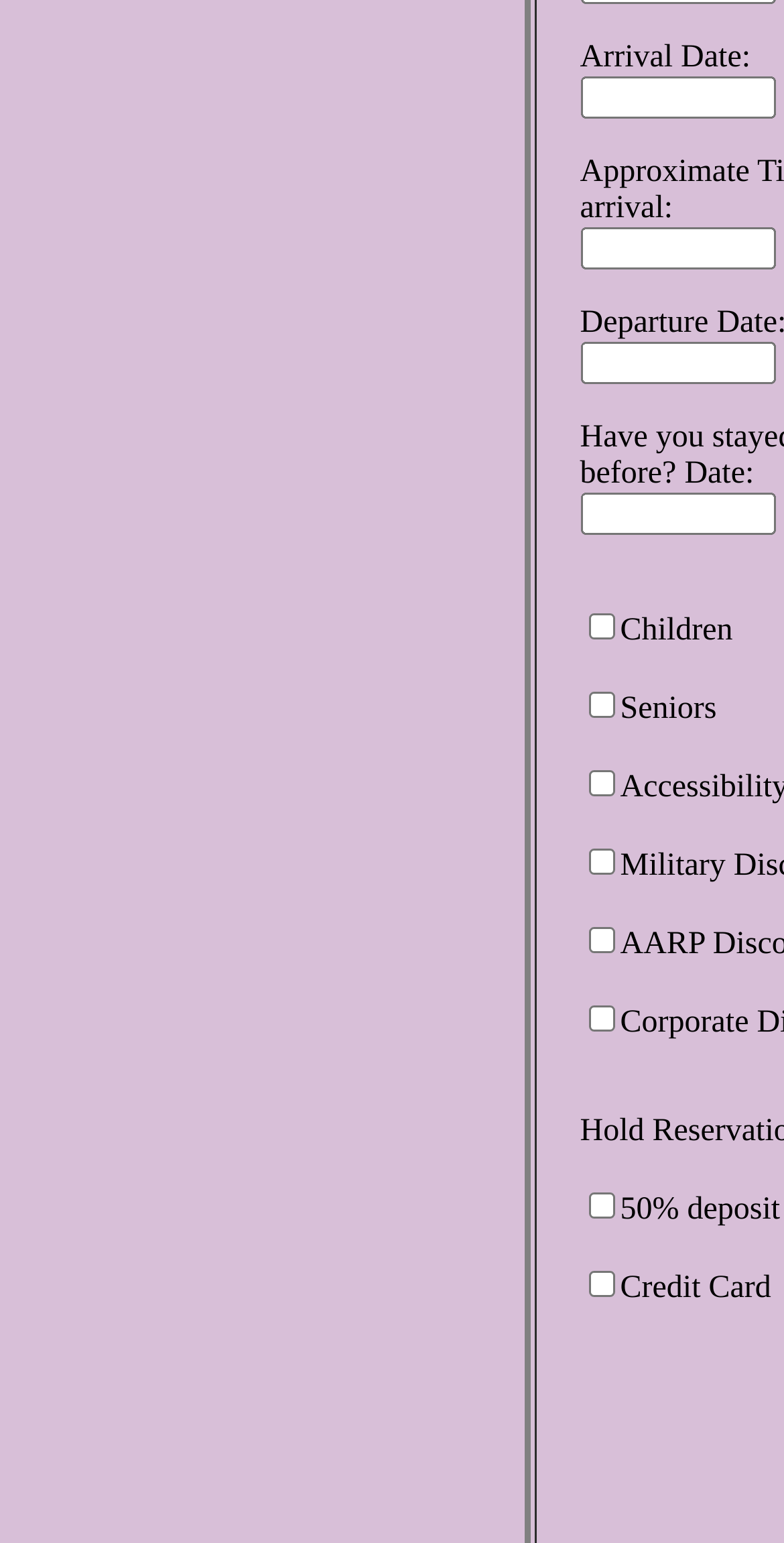Use a single word or phrase to answer the question:
What is the purpose of the 'Arrival Date:' label?

To input arrival date